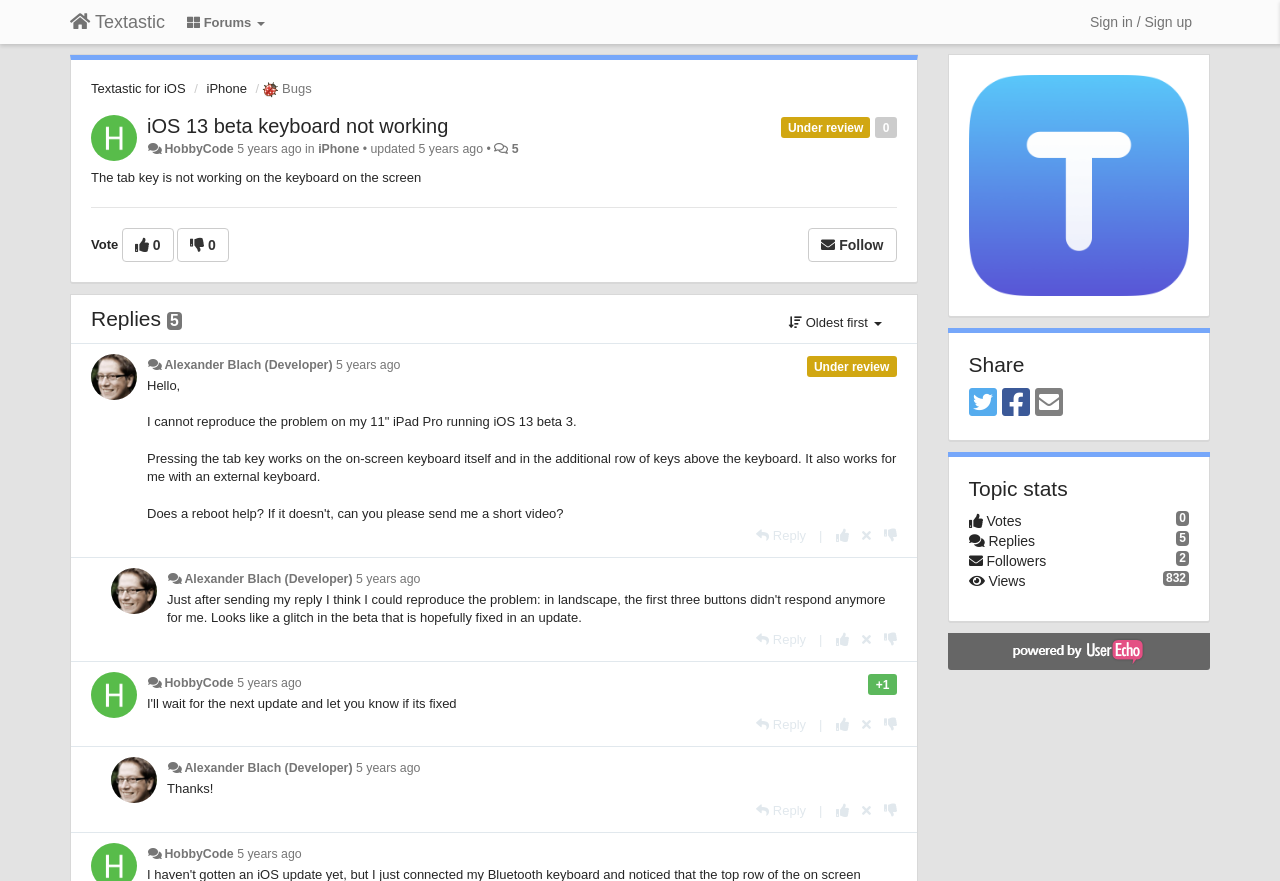Extract the bounding box coordinates for the described element: "Sign in / Sign up". The coordinates should be represented as four float numbers between 0 and 1: [left, top, right, bottom].

[0.845, 0.006, 0.938, 0.044]